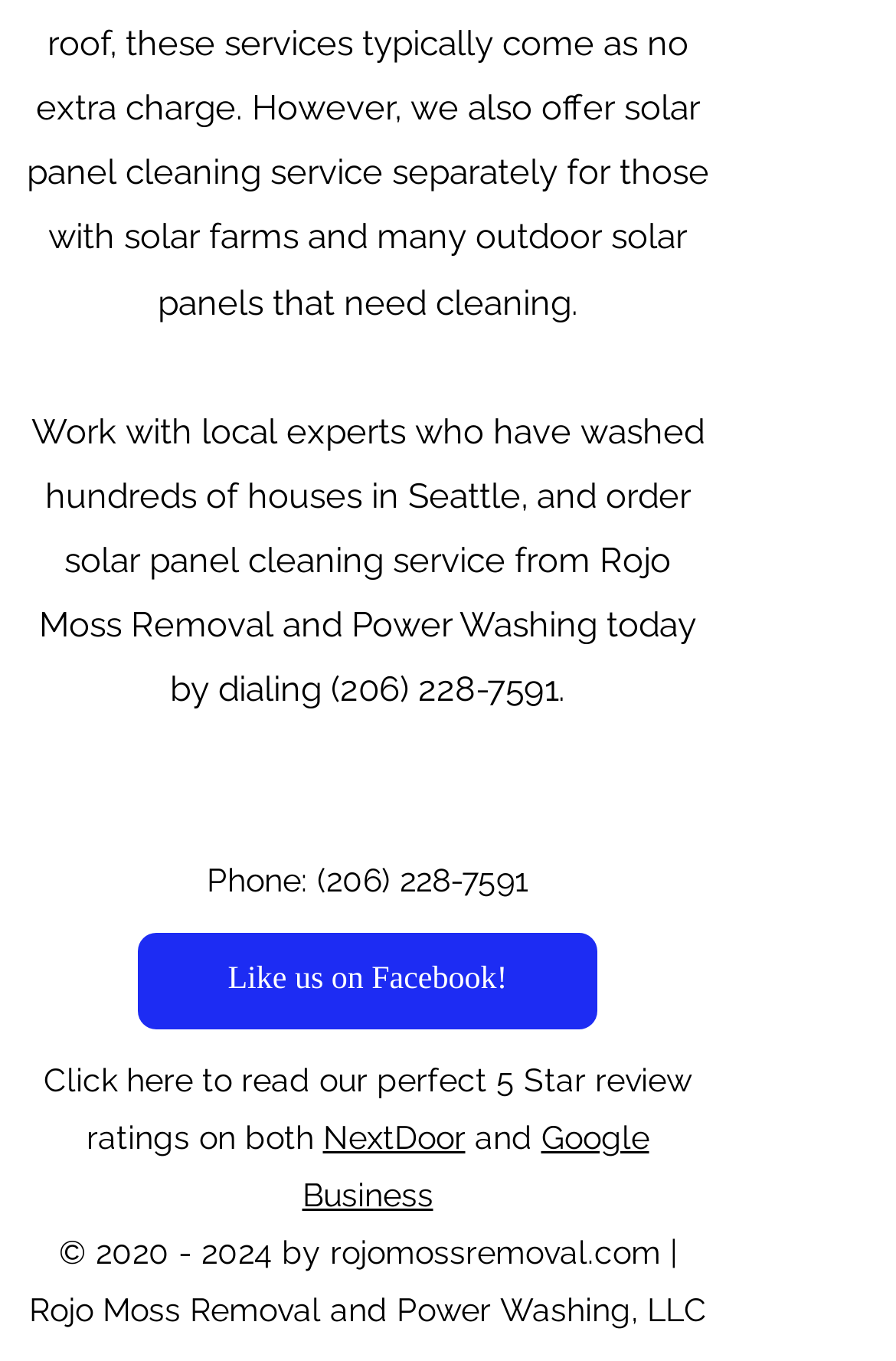Given the element description: "NextDoor", predict the bounding box coordinates of this UI element. The coordinates must be four float numbers between 0 and 1, given as [left, top, right, bottom].

[0.36, 0.822, 0.519, 0.849]